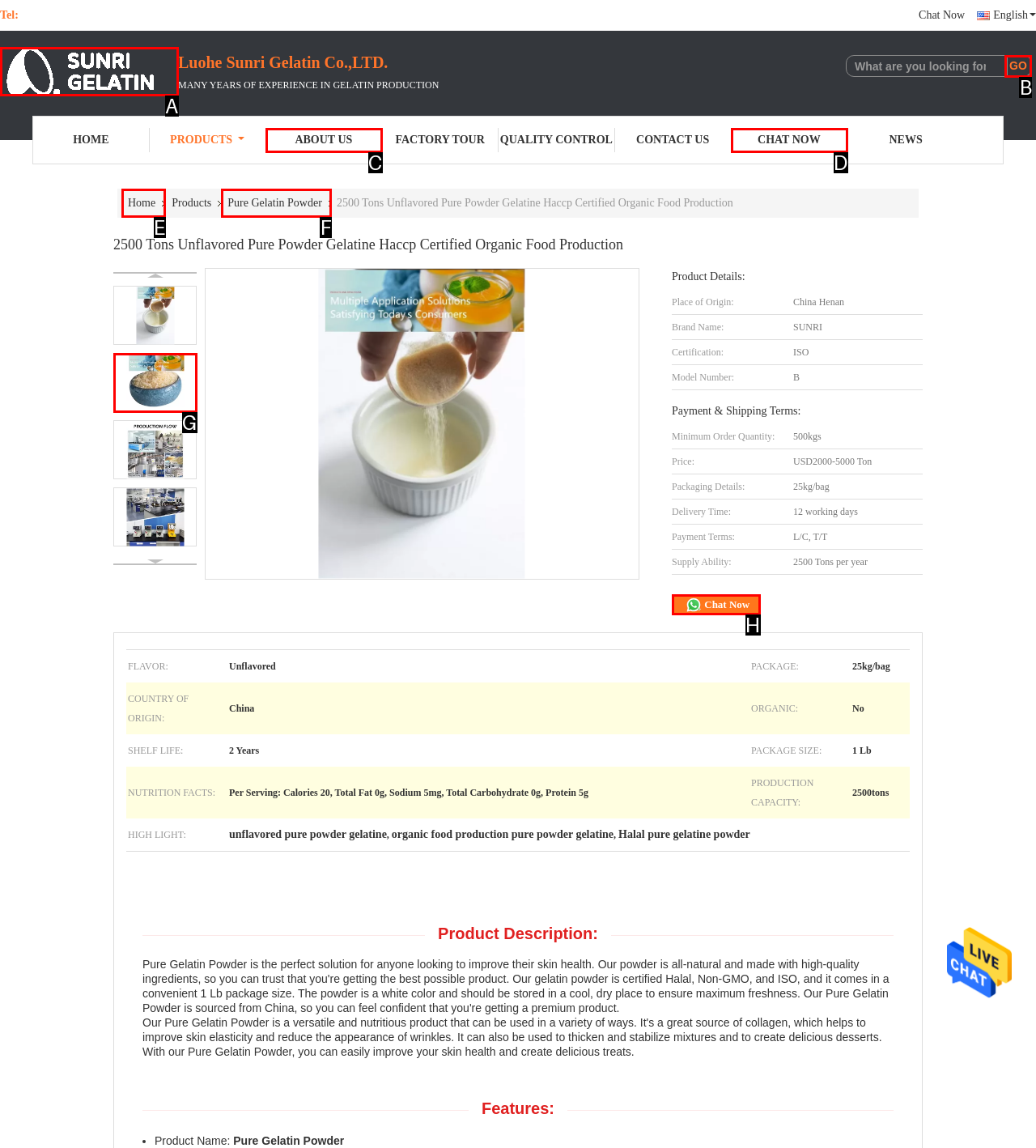Identify the letter of the correct UI element to fulfill the task: Click the 'GO' button from the given options in the screenshot.

B